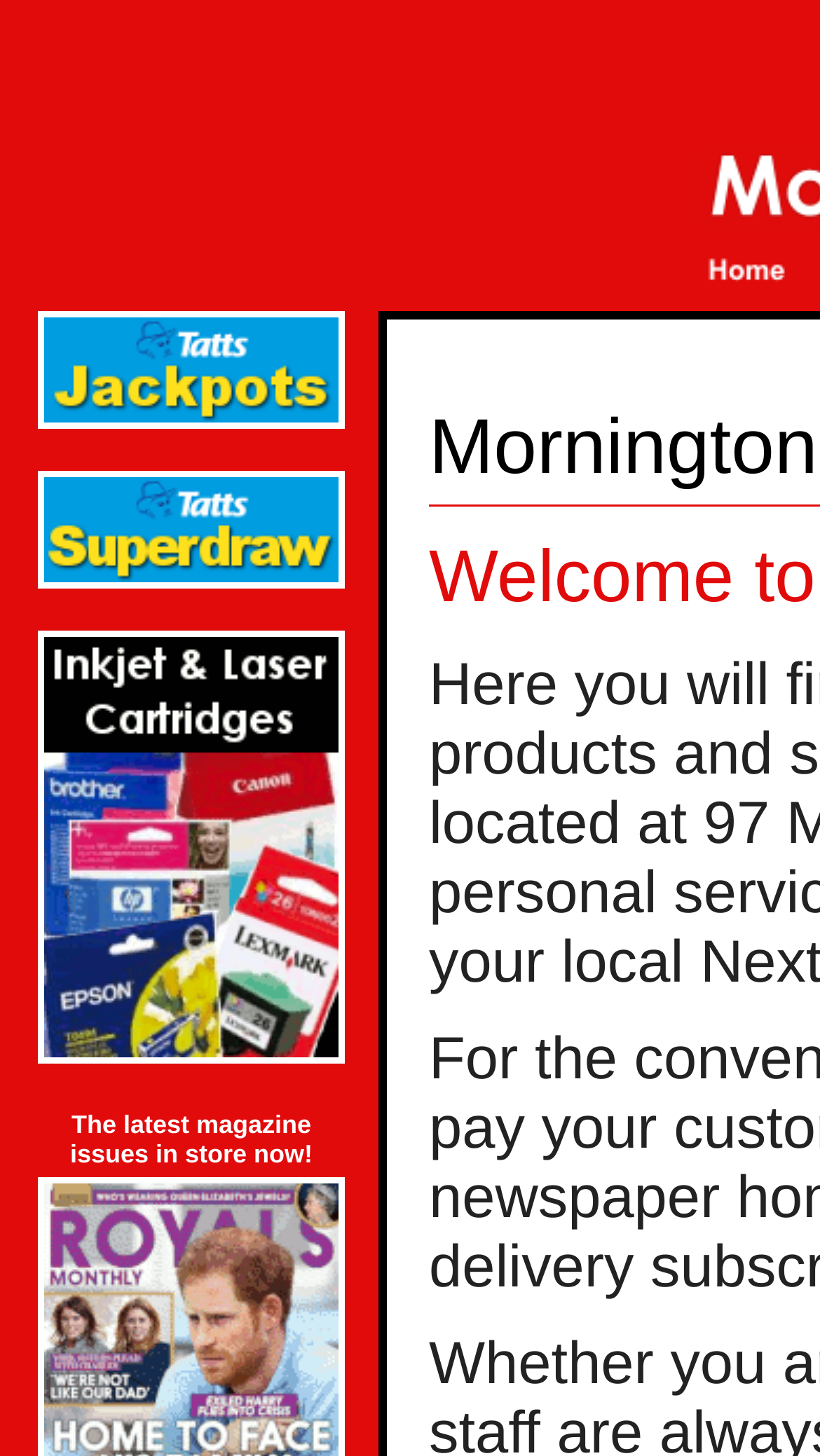Craft a detailed narrative of the webpage's structure and content.

The webpage is for Mornington Newsagency. At the top, there is a table with three rows. The first row contains a cell with a link that says "Click here to view this week's Tatts jackpots." This link is accompanied by an image. Below this row, there is another row with a cell containing a link that says "Click here for more information about the upcoming Tattslotto Superdraw." This link is also accompanied by an image. 

The third row of the table contains a cell with a link that says "Click here for information and special offers on discount inkjet & laser printer cartridges." This link is accompanied by an image as well. Below this table, there is a grid cell that contains a link saying "The latest magazine issues in store now!"